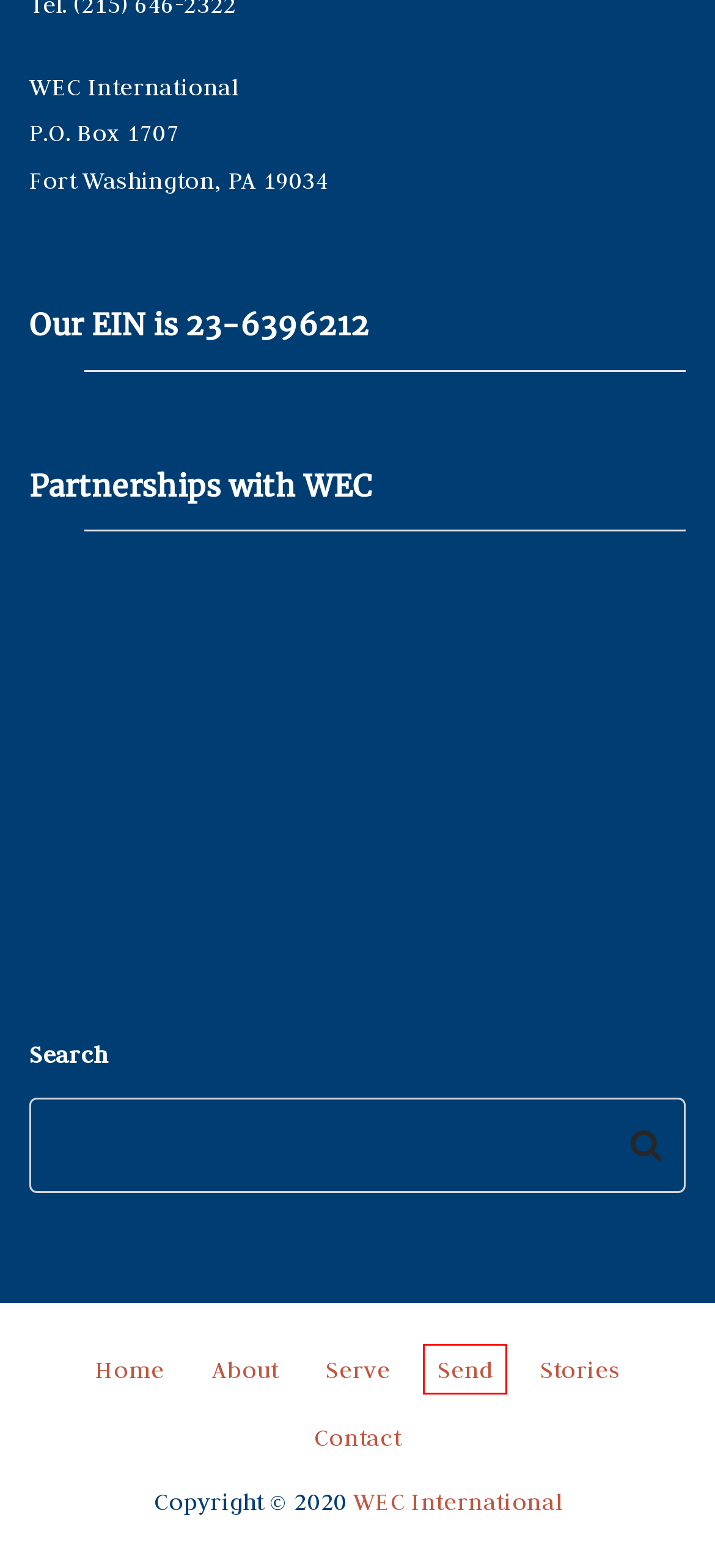You are provided with a screenshot of a webpage containing a red rectangle bounding box. Identify the webpage description that best matches the new webpage after the element in the bounding box is clicked. Here are the potential descriptions:
A. About – WEC International USA
B. Operation World – WEC International USA
C. Contact – WEC International USA
D. Stories – WEC International USA
E. A Hair Overconfident – WEC International USA
F. Send – WEC International USA
G. Serve – WEC International USA
H. A Little Present of Beauty – WEC International USA

F